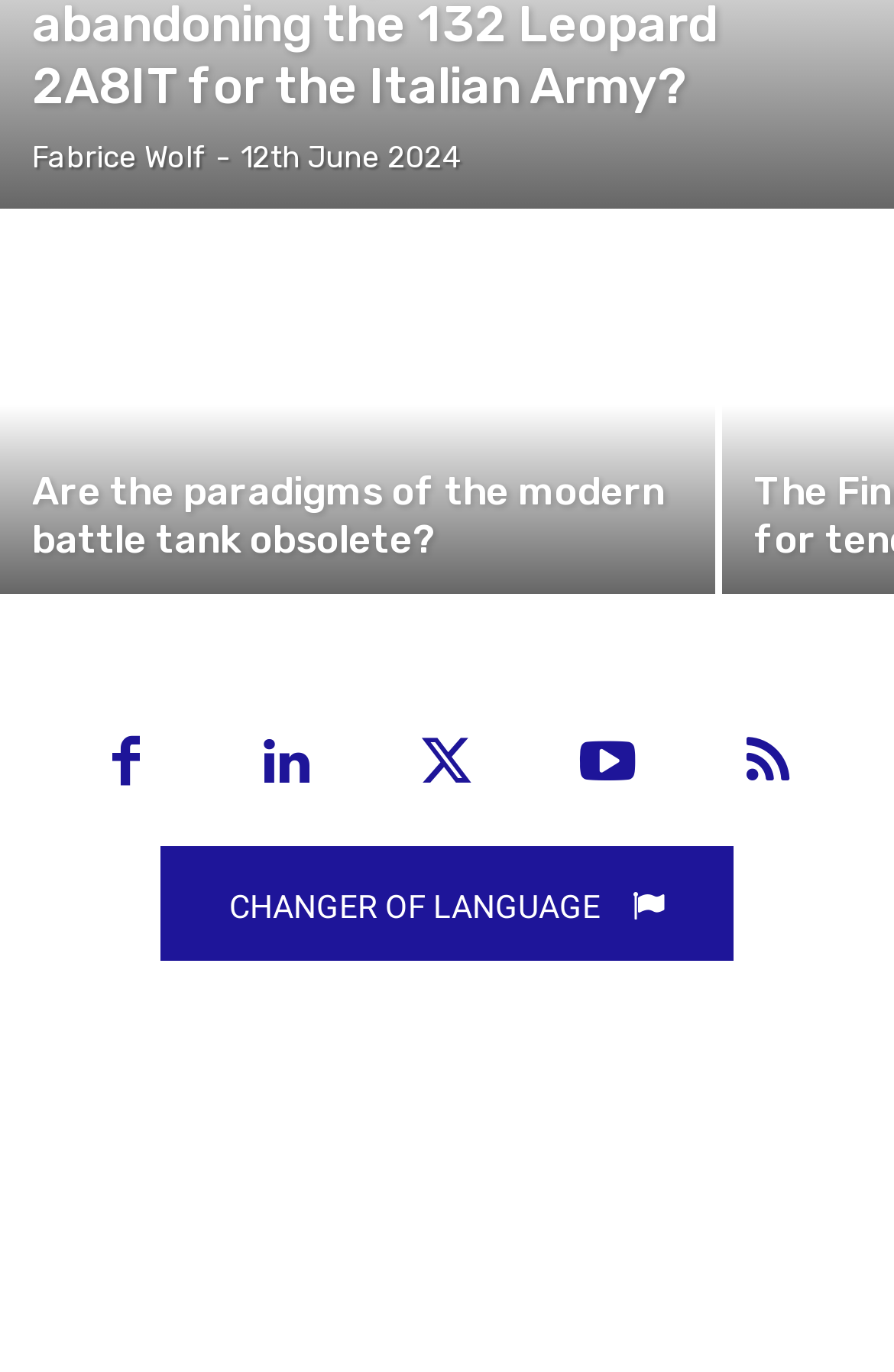Find and provide the bounding box coordinates for the UI element described here: "CHANGER OF LANGUAGE". The coordinates should be given as four float numbers between 0 and 1: [left, top, right, bottom].

[0.179, 0.617, 0.821, 0.7]